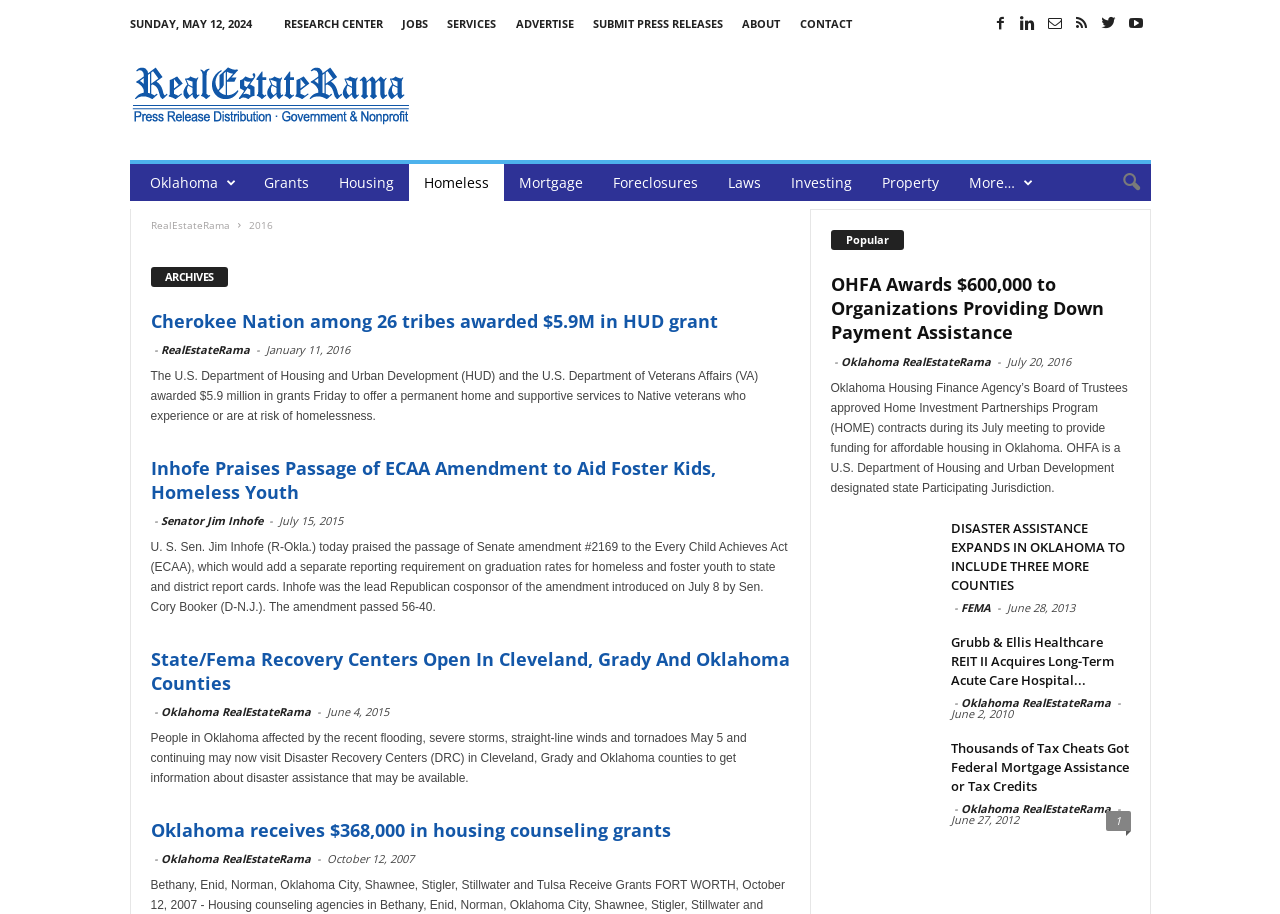What is the organization mentioned in the article 'OHFA Awards $600,000 to Organizations Providing Down Payment Assistance'?
Please provide a detailed and comprehensive answer to the question.

I found the article 'OHFA Awards $600,000 to Organizations Providing Down Payment Assistance' and noticed that the organization mentioned is OHFA, which stands for Oklahoma Housing Finance Agency.